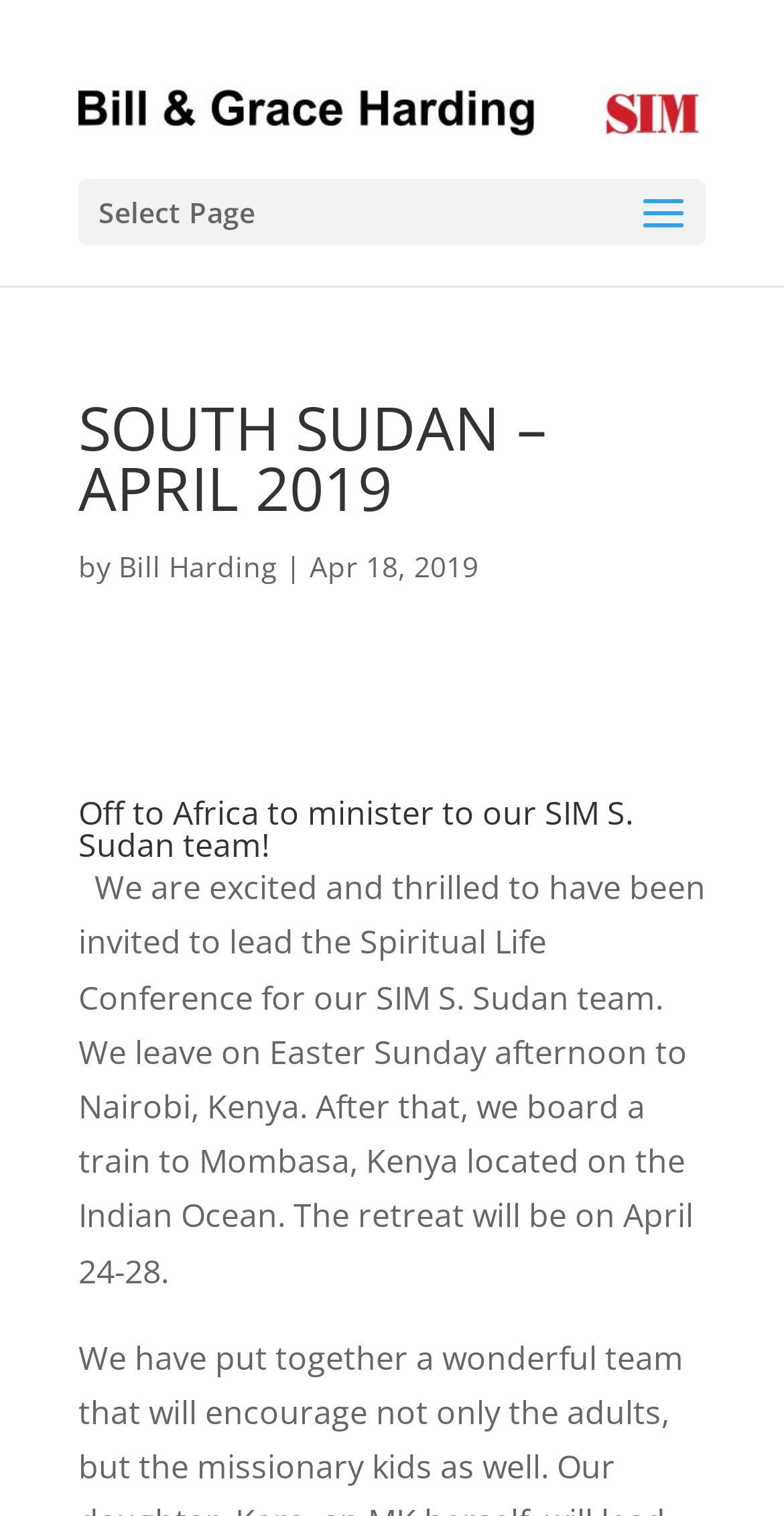Reply to the question with a single word or phrase:
What is the purpose of the trip?

To minister to SIM S. Sudan team